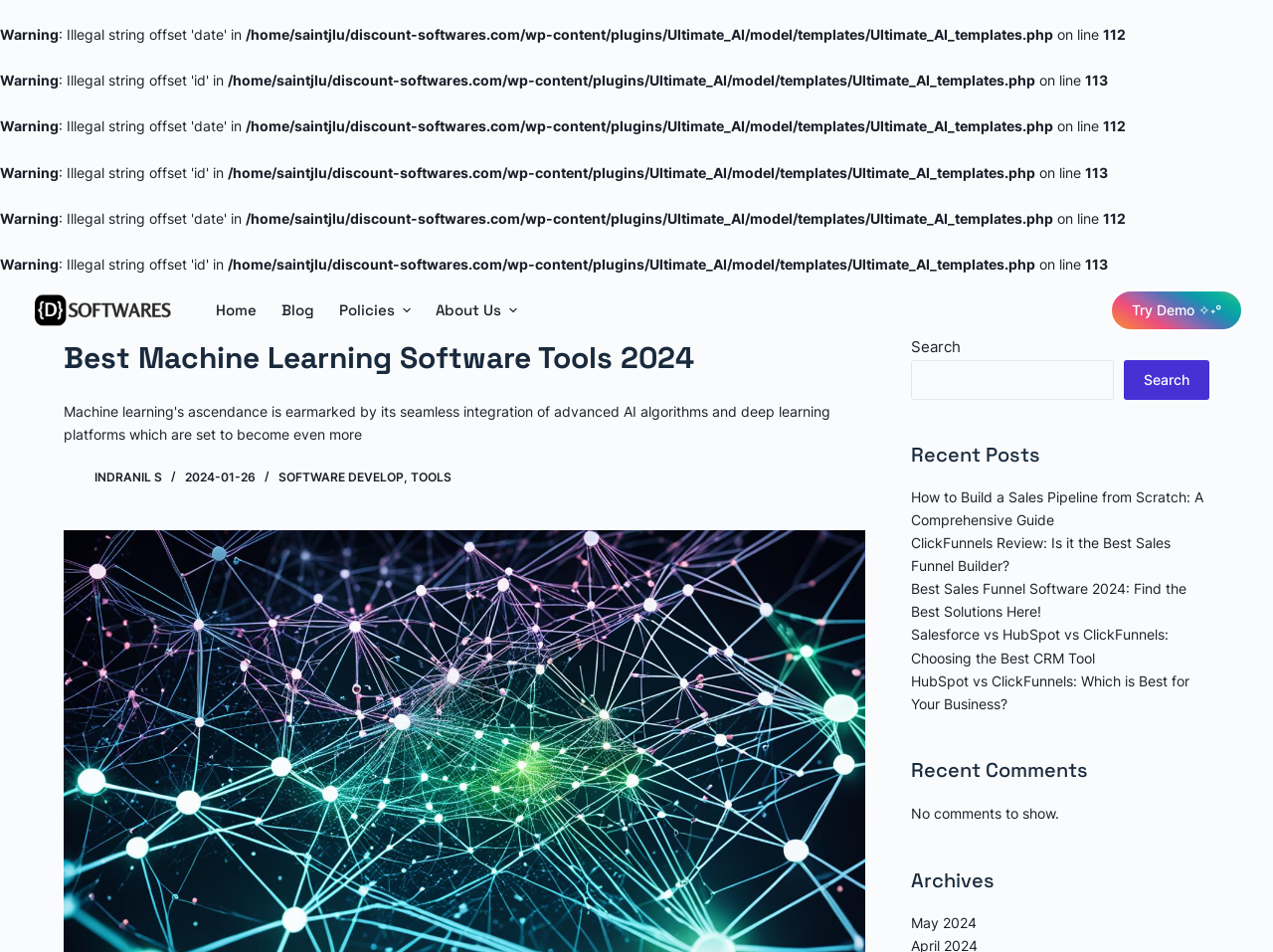Could you specify the bounding box coordinates for the clickable section to complete the following instruction: "Click on the Home link"?

None